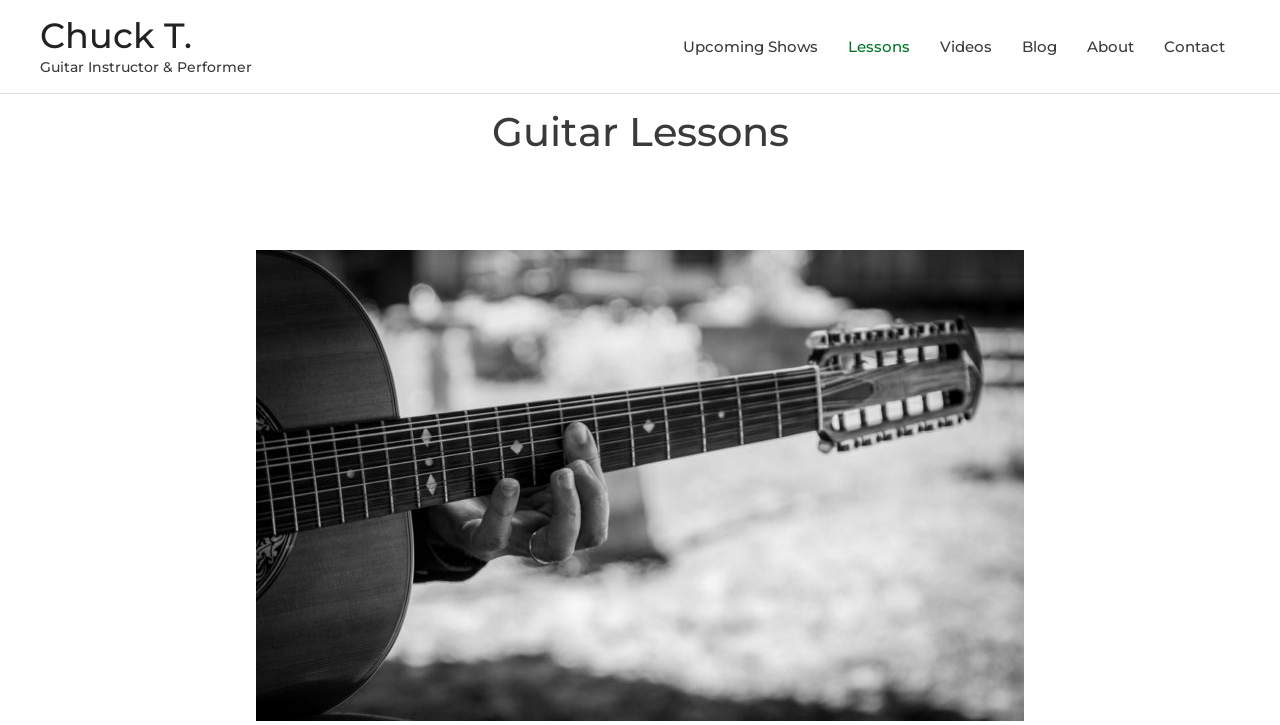Is there a blog section on the website?
Using the information from the image, answer the question thoroughly.

The navigation link 'Blog' is present in the 'Site Navigation' element, suggesting that there is a blog section on the website.